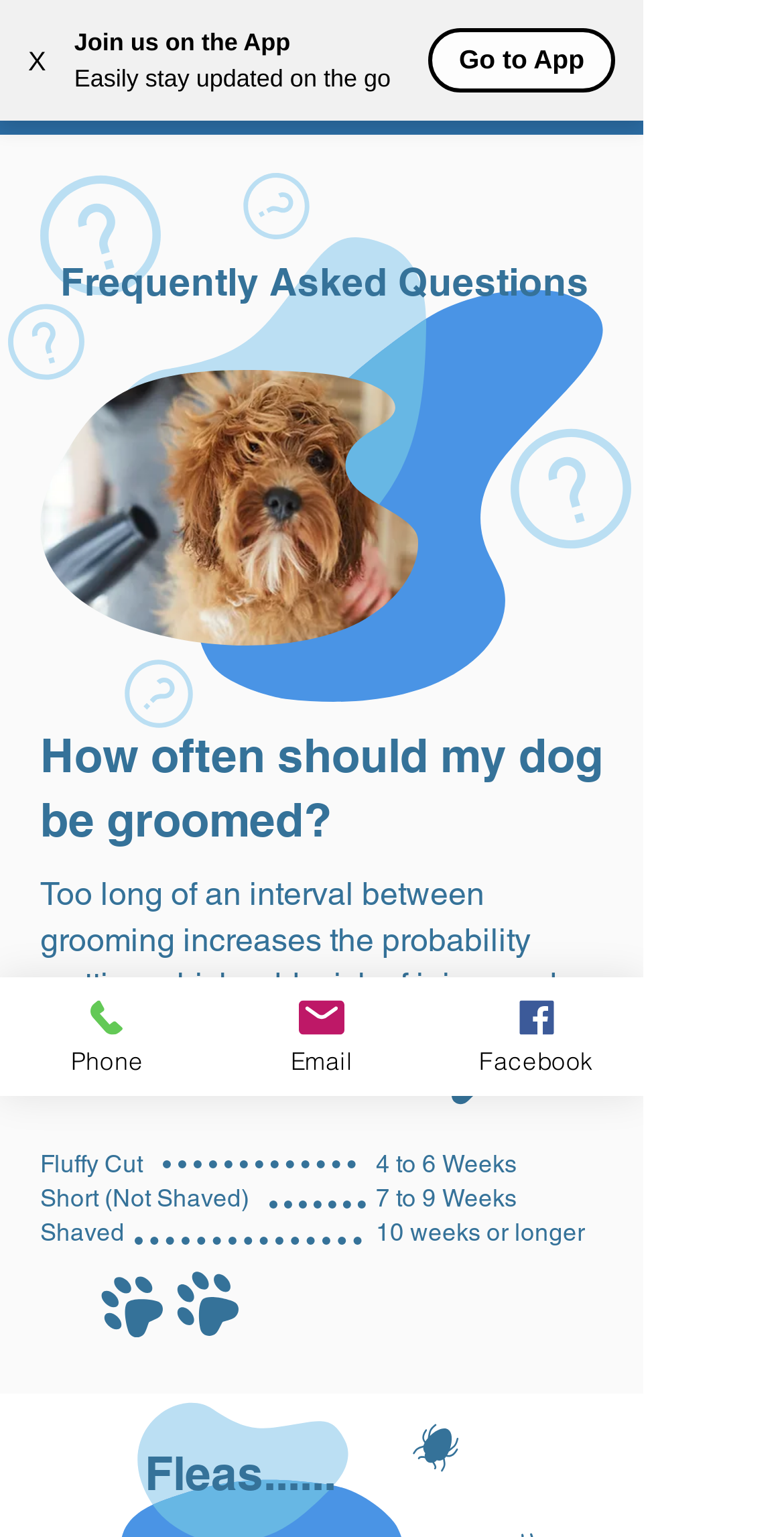What is the recommended grooming interval for a Fluffy Cut? Based on the image, give a response in one word or a short phrase.

4 to 6 Weeks